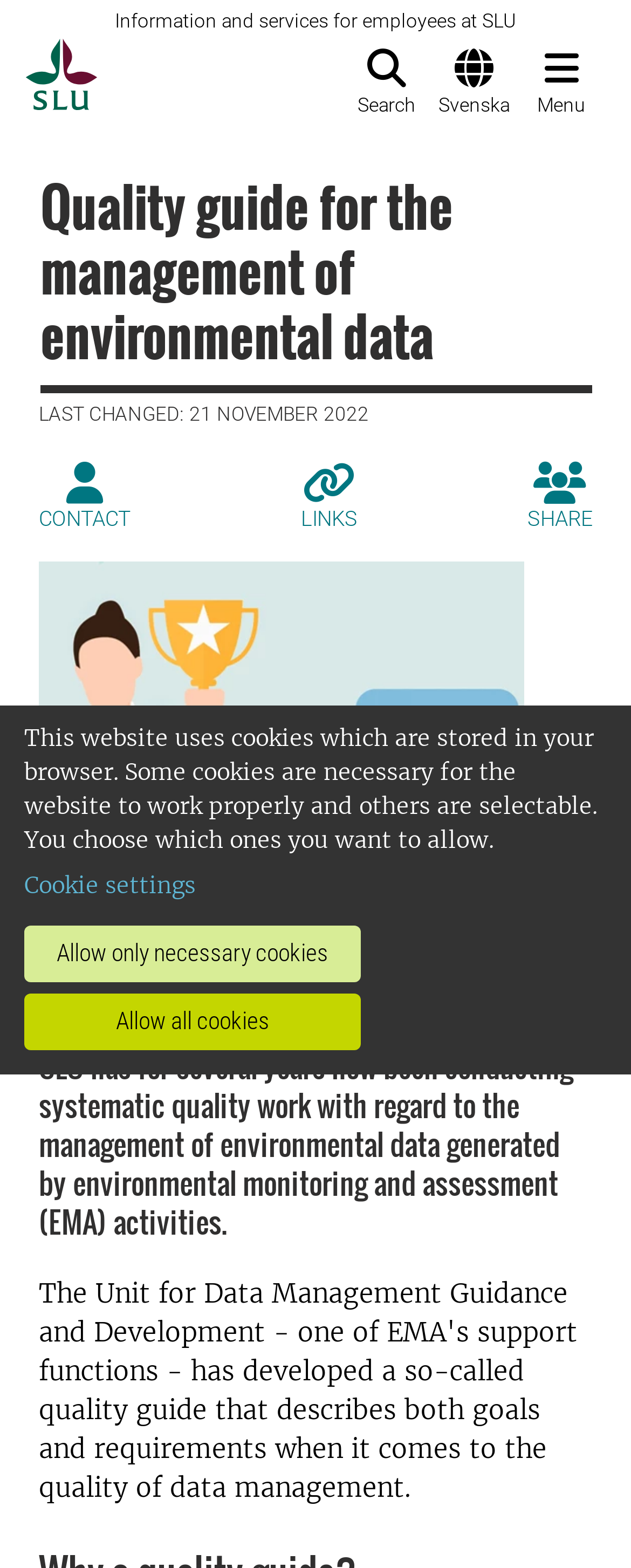Determine the coordinates of the bounding box for the clickable area needed to execute this instruction: "Open menu".

[0.821, 0.025, 0.959, 0.072]